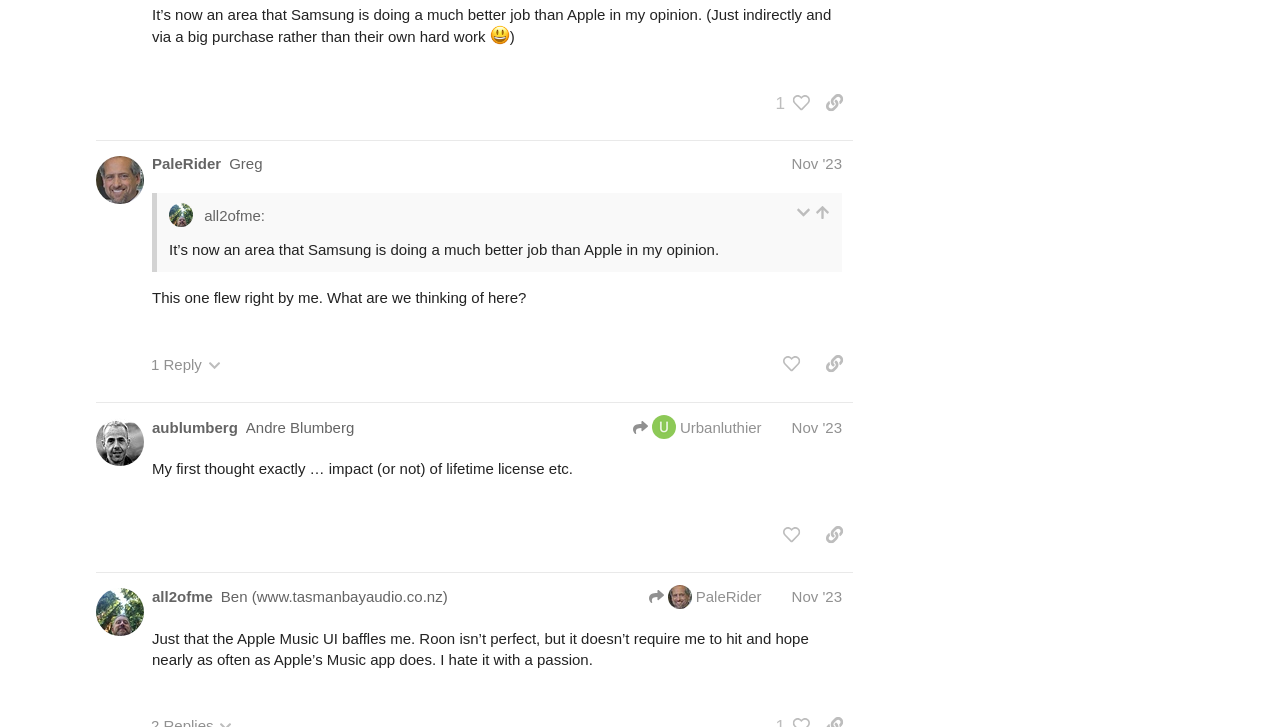Specify the bounding box coordinates of the area that needs to be clicked to achieve the following instruction: "like this post".

[0.604, 0.478, 0.633, 0.525]